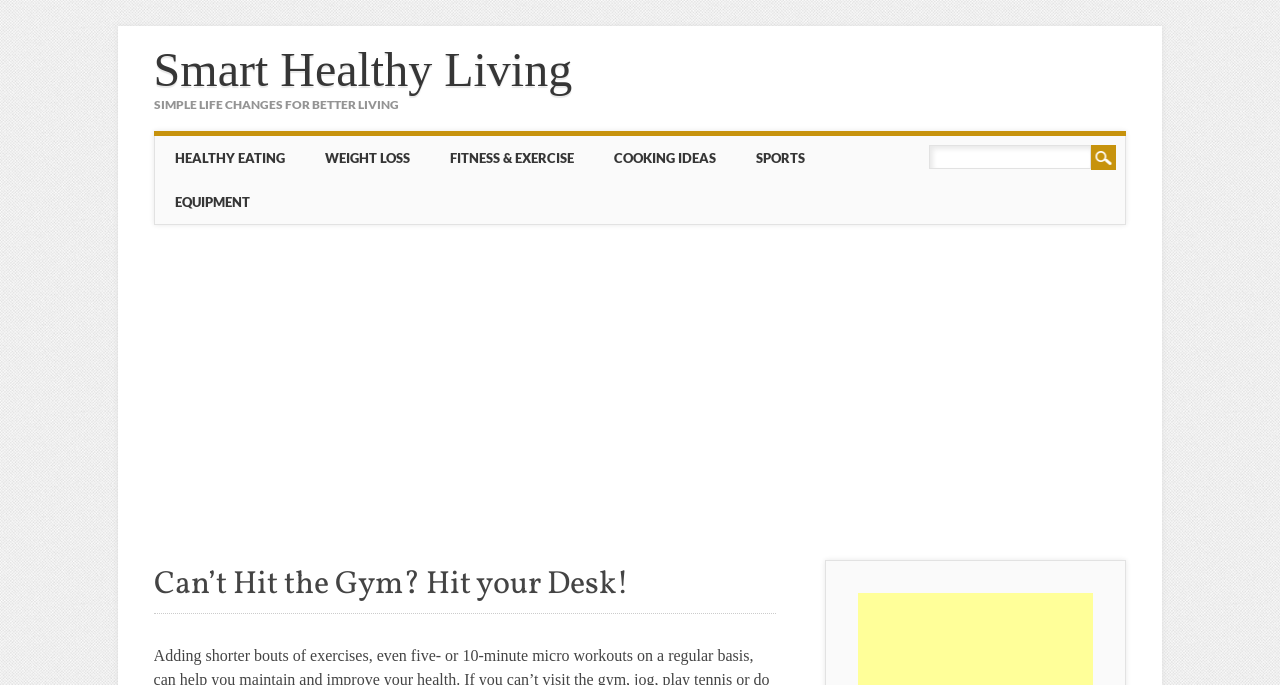How many links are there in the main menu?
Based on the screenshot, give a detailed explanation to answer the question.

I counted the number of links under the 'Main menu' heading, which are 'HEALTHY EATING', 'WEIGHT LOSS', 'FITNESS & EXERCISE', 'COOKING IDEAS', 'SPORTS', and 'EQUIPMENT'. There are 6 links in total.